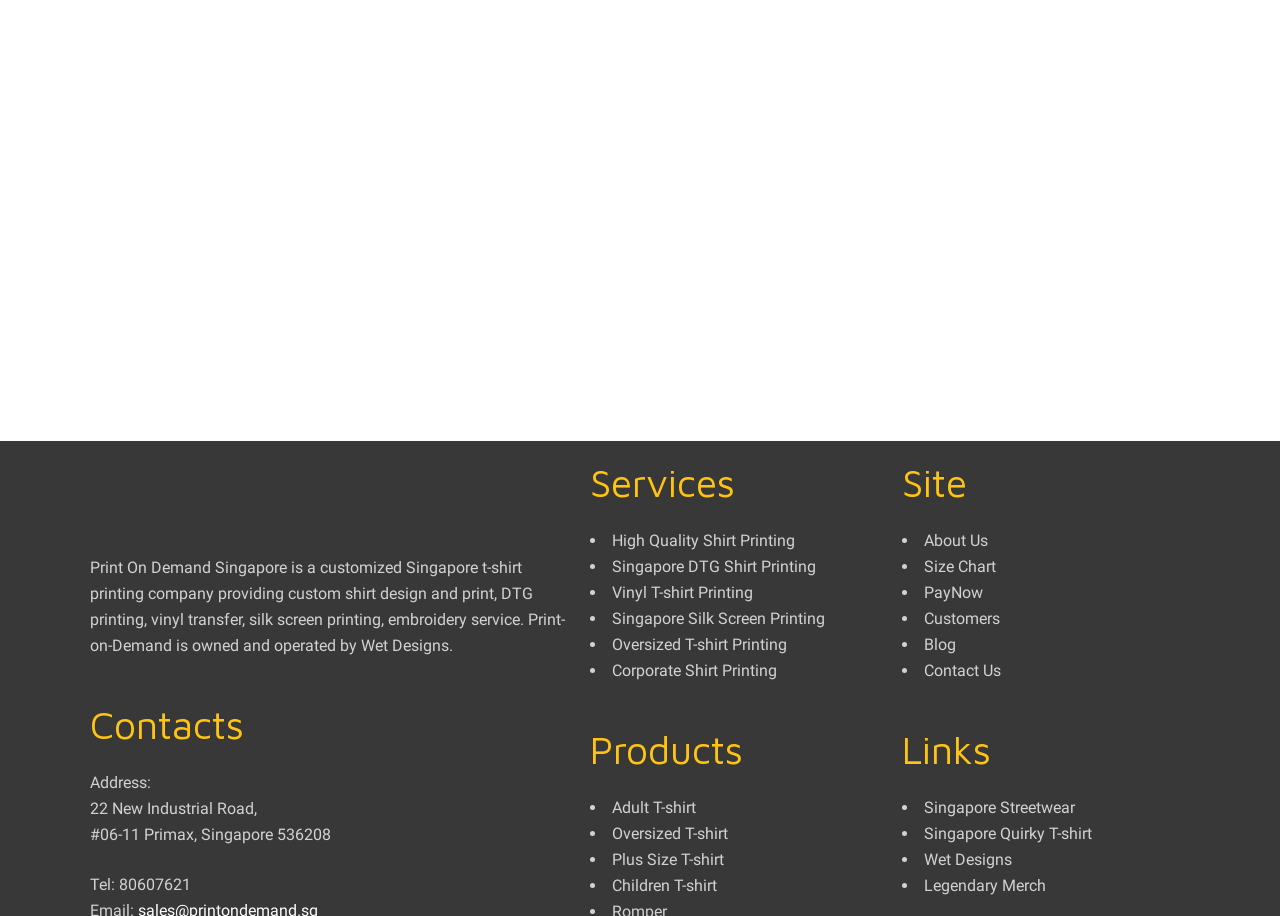Highlight the bounding box coordinates of the element that should be clicked to carry out the following instruction: "Contact 'Wet Designs'". The coordinates must be given as four float numbers ranging from 0 to 1, i.e., [left, top, right, bottom].

[0.282, 0.695, 0.351, 0.715]